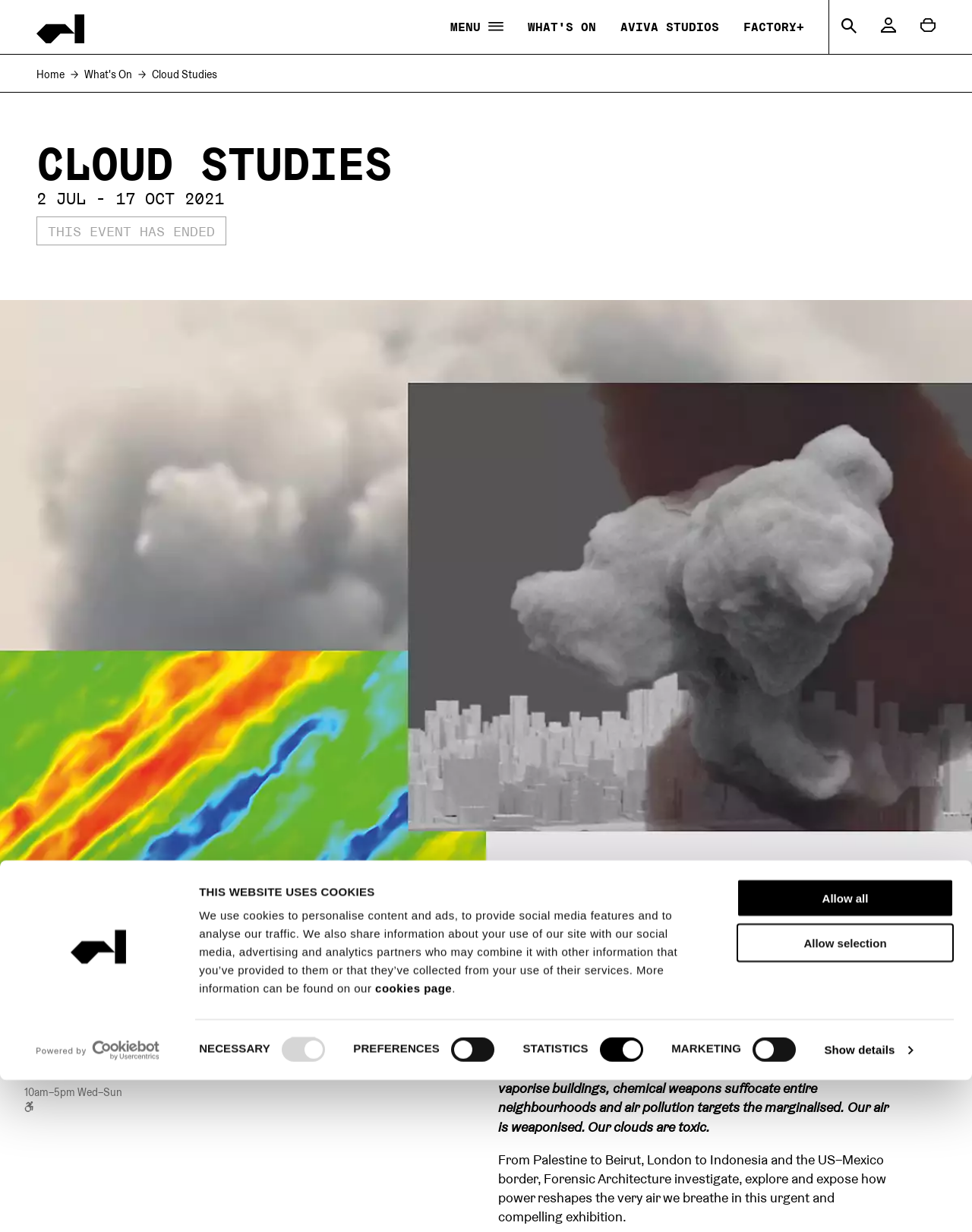Respond to the question below with a single word or phrase:
What is the ticket requirement for the exhibition?

Free - ticket required